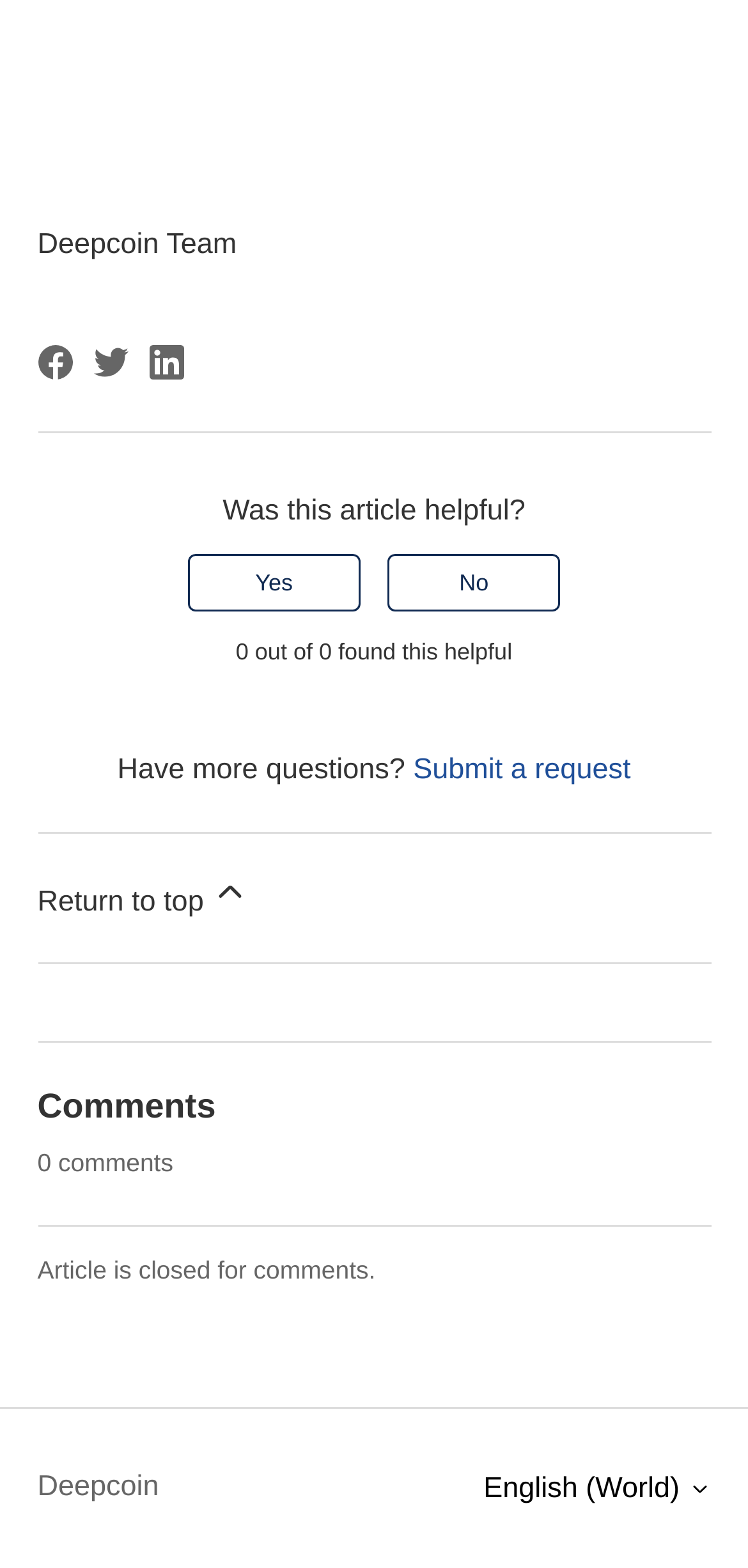Use one word or a short phrase to answer the question provided: 
How many comments are there?

0